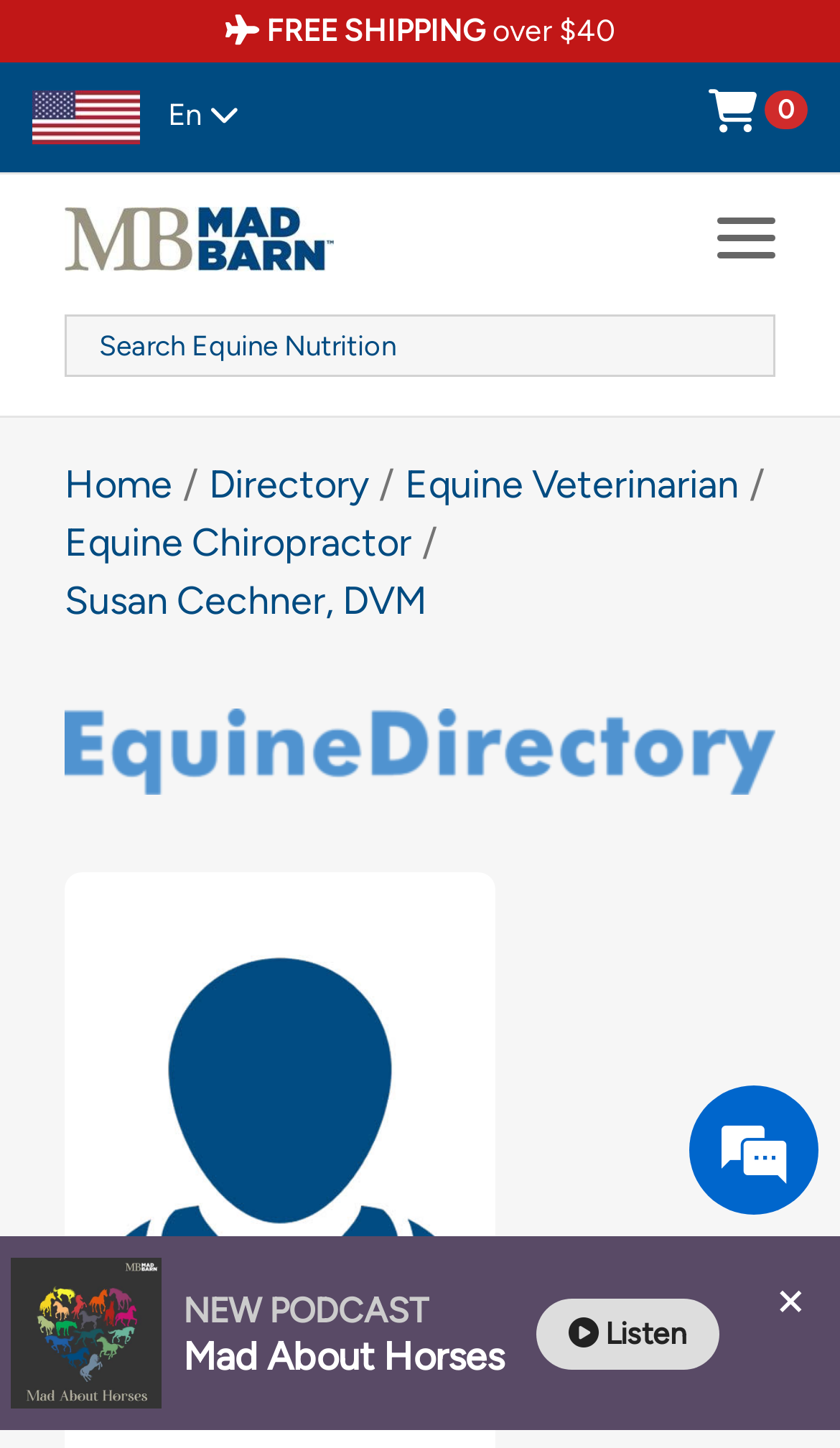What is the purpose of the search bar?
Please give a detailed and elaborate answer to the question based on the image.

I inferred the purpose of the search bar by looking at the text 'Search Equine Nutrition' associated with the search bar element, which suggests that the search bar is used to search for equine nutrition-related topics.